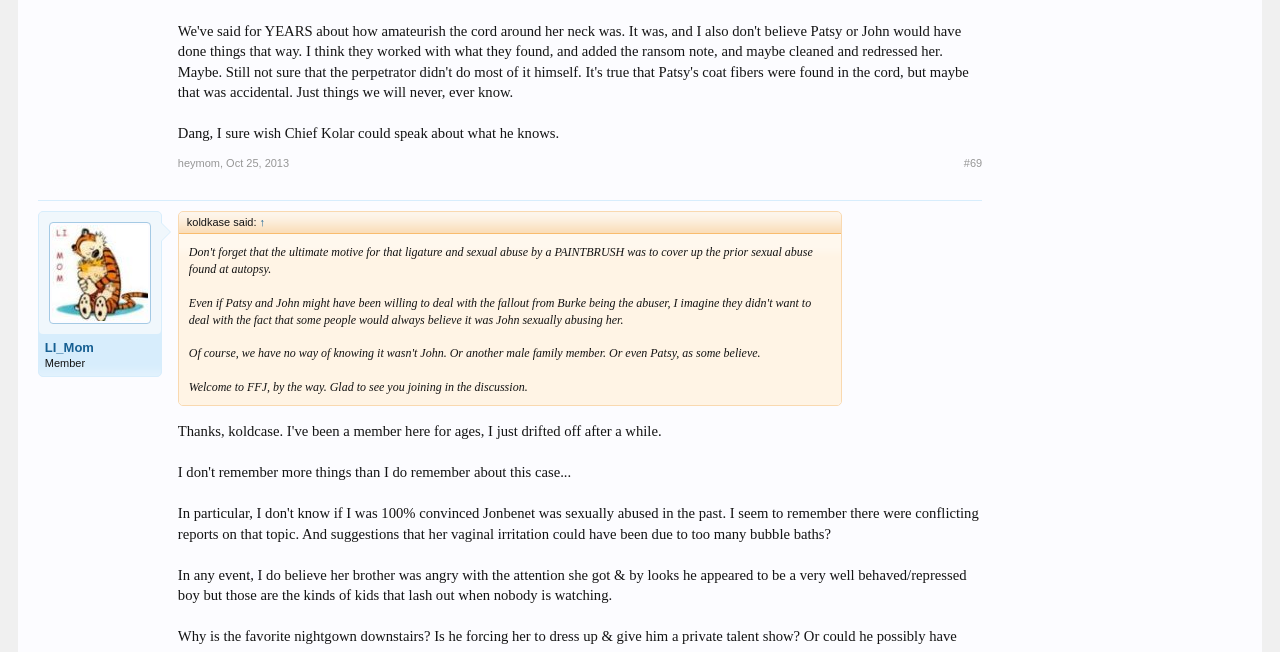Kindly determine the bounding box coordinates of the area that needs to be clicked to fulfill this instruction: "Go to the next page".

[0.261, 0.69, 0.294, 0.717]